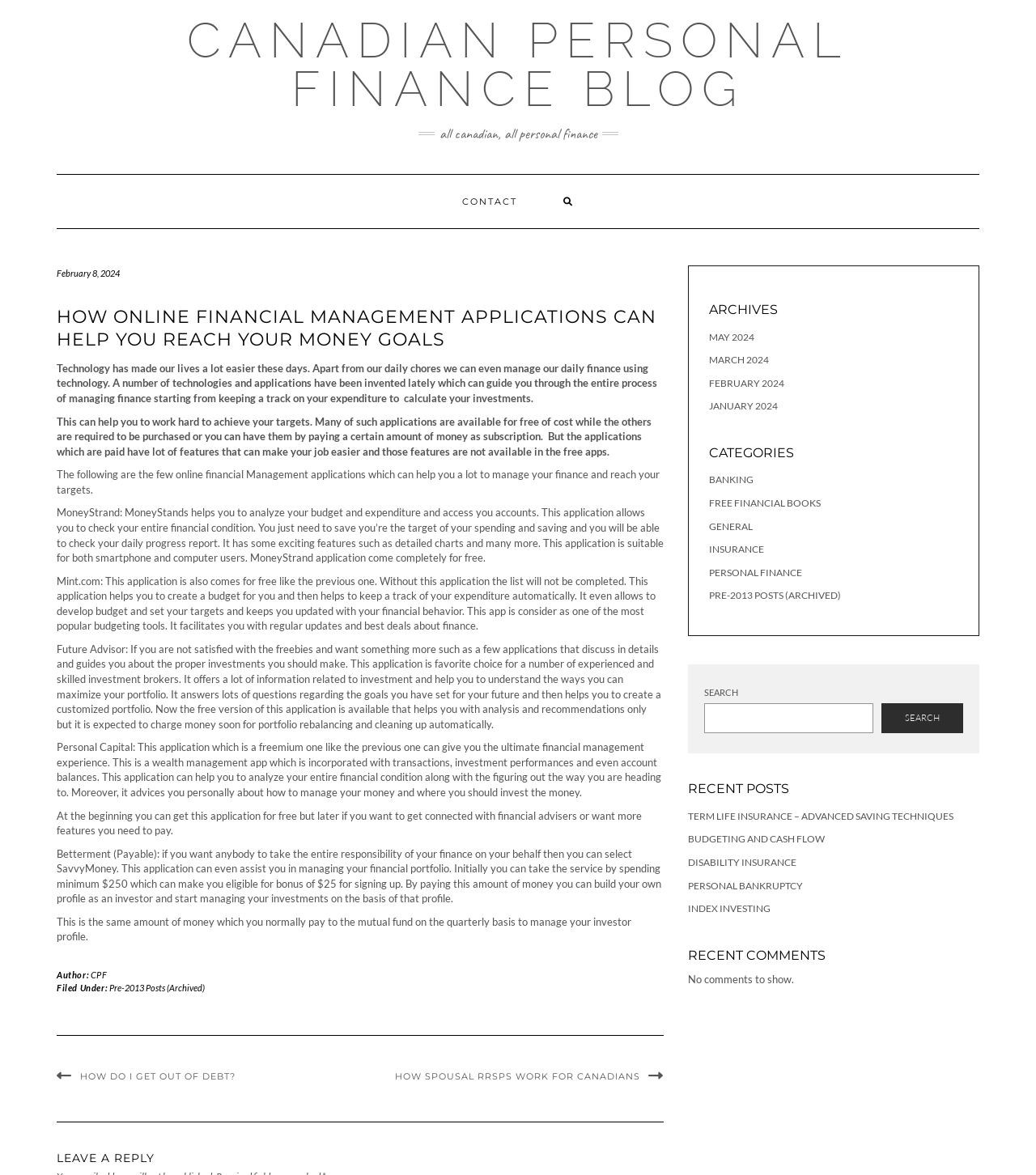Using the provided element description "parent_node: SEARCH name="s"", determine the bounding box coordinates of the UI element.

[0.68, 0.598, 0.843, 0.624]